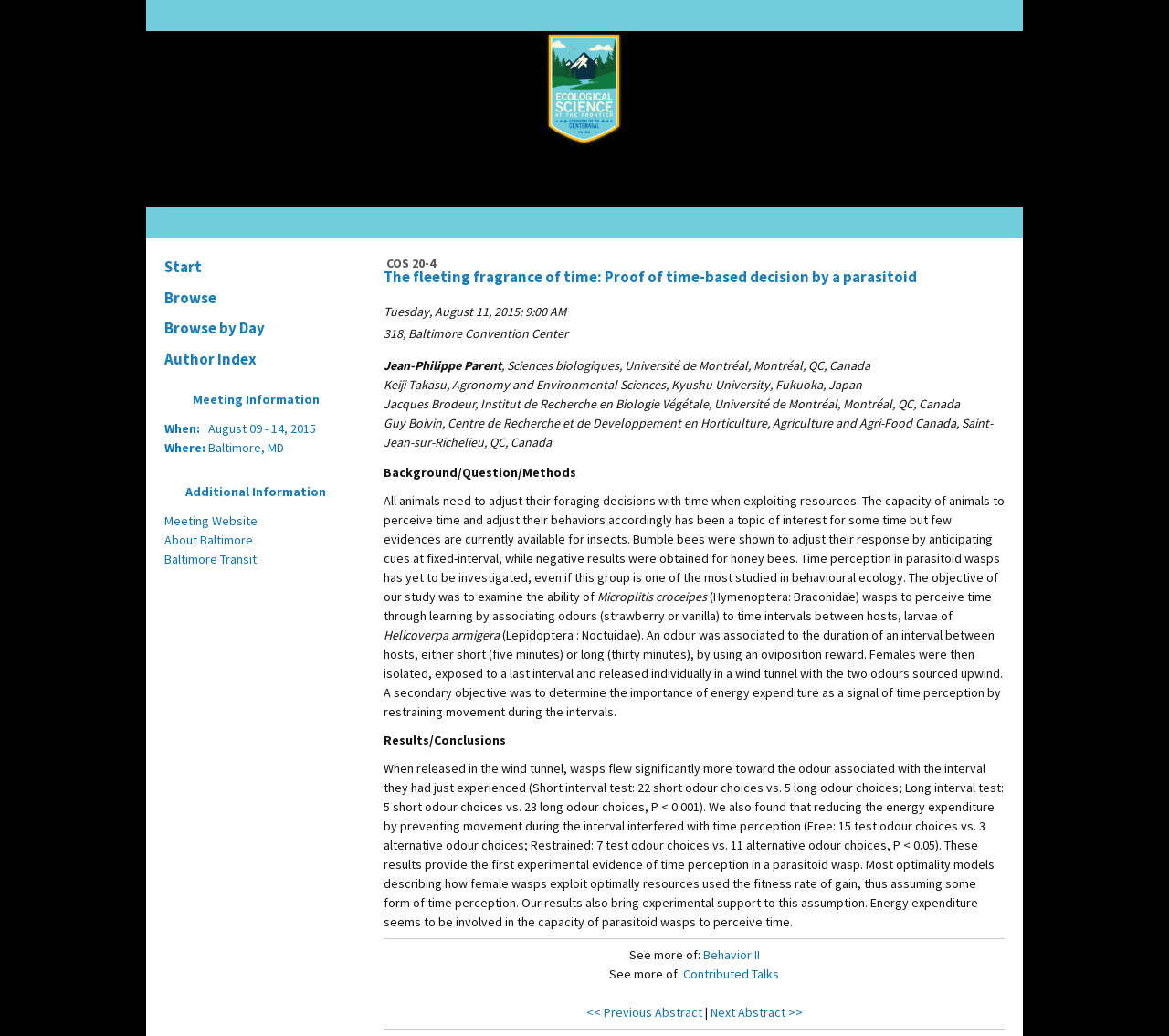Could you provide the bounding box coordinates for the portion of the screen to click to complete this instruction: "Browse by Day"?

[0.133, 0.302, 0.305, 0.332]